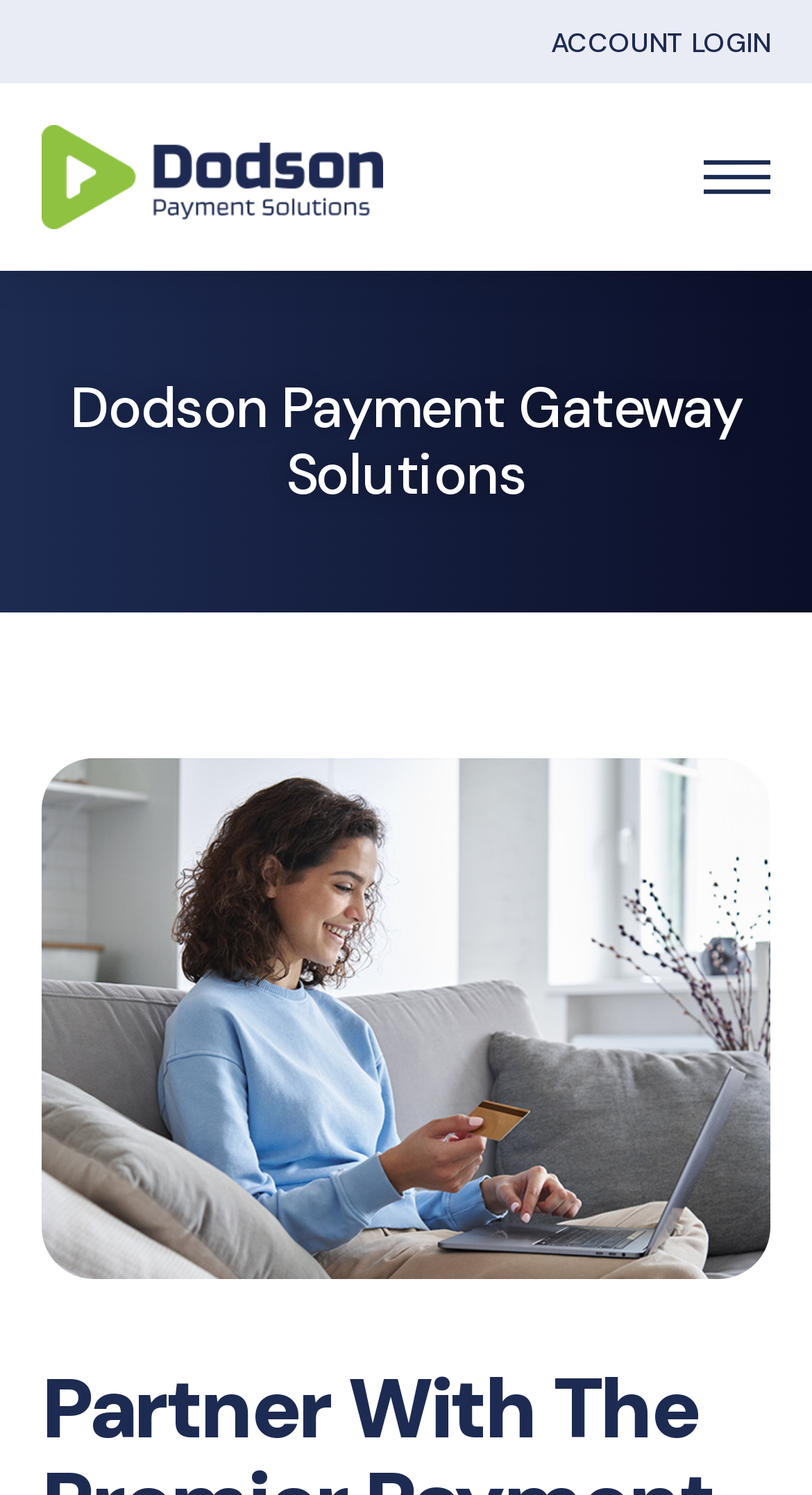What is the purpose of the 'Go to Top' link?
Answer briefly with a single word or phrase based on the image.

To scroll to the top